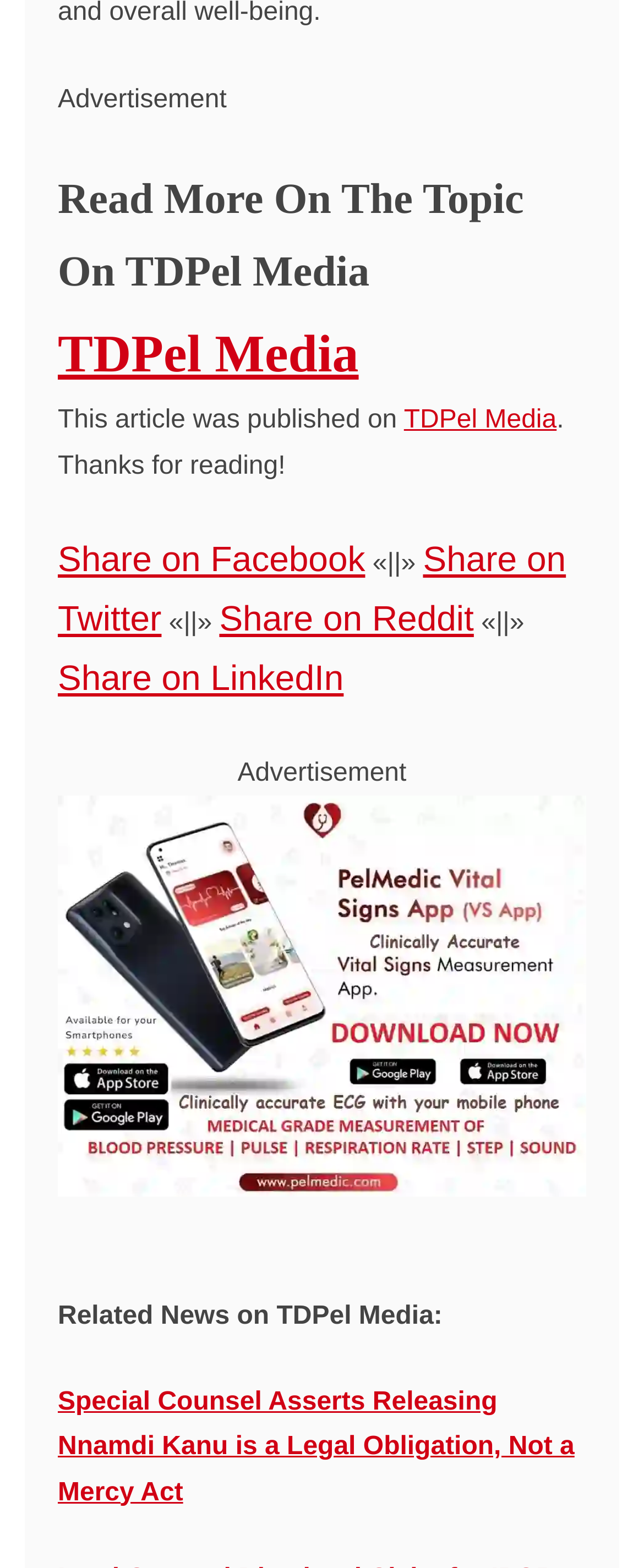Please answer the following question using a single word or phrase: 
What is the topic of the related news?

Nnamdi Kanu